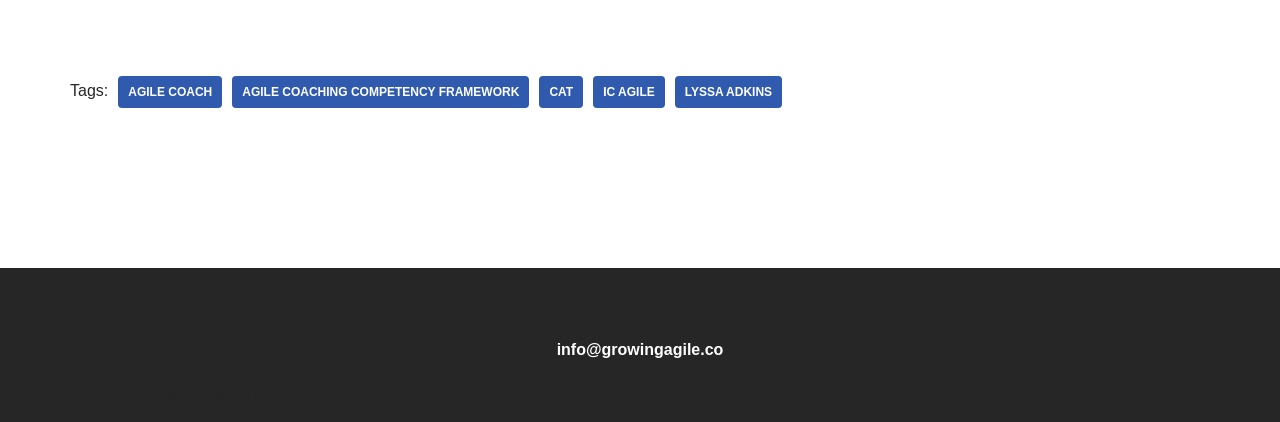What is the purpose of the webpage based on the links provided?
Based on the visual information, provide a detailed and comprehensive answer.

The webpage appears to be related to agile coaching, as evidenced by the links to 'AGILE COACH', 'AGILE COACHING COMPETENCY FRAMEWORK', and 'IC AGILE', which suggest a focus on agile coaching and training.